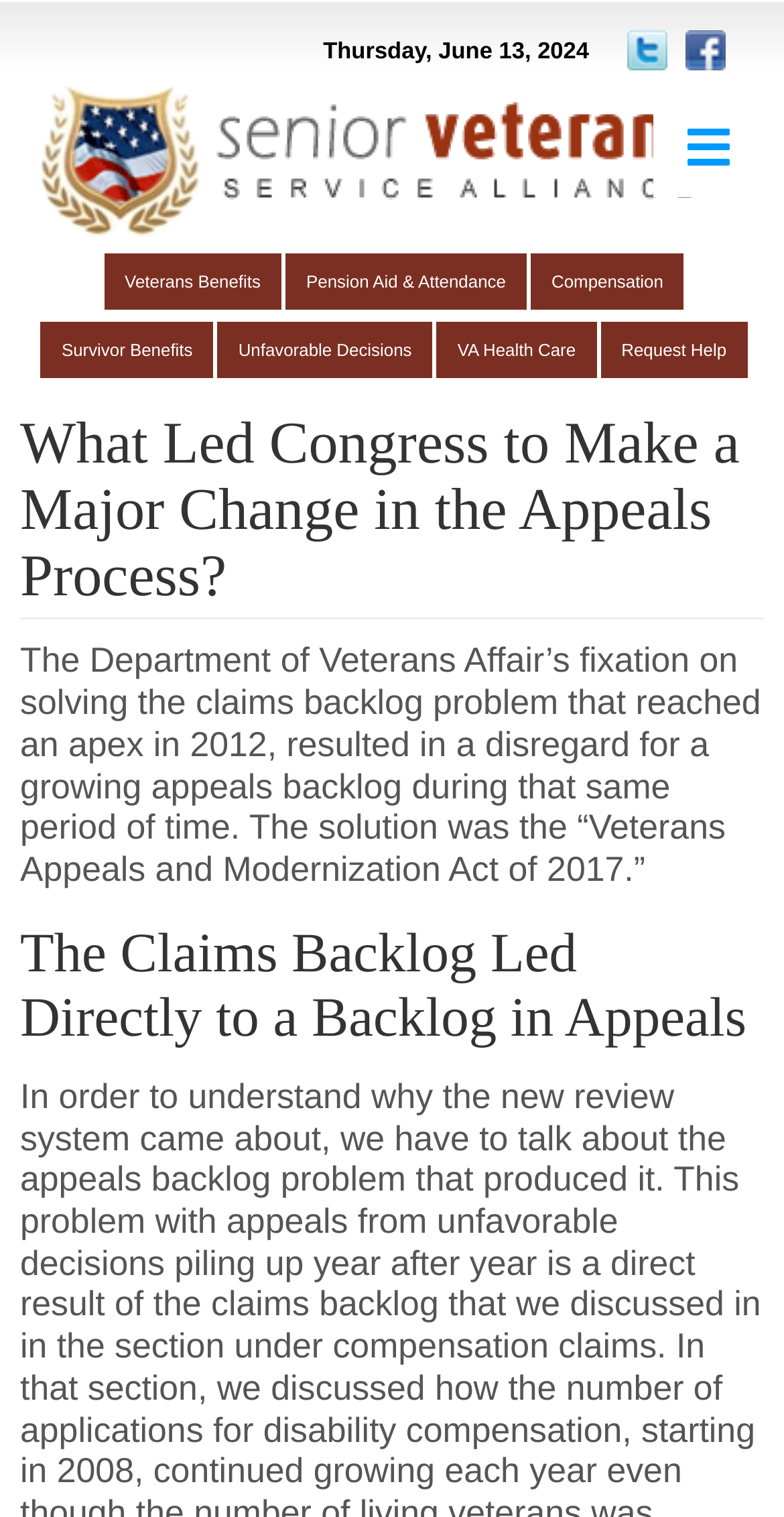Please reply with a single word or brief phrase to the question: 
What are the three main categories of veterans benefits mentioned?

Veterans Benefits, Pension Aid & Attendance, Compensation